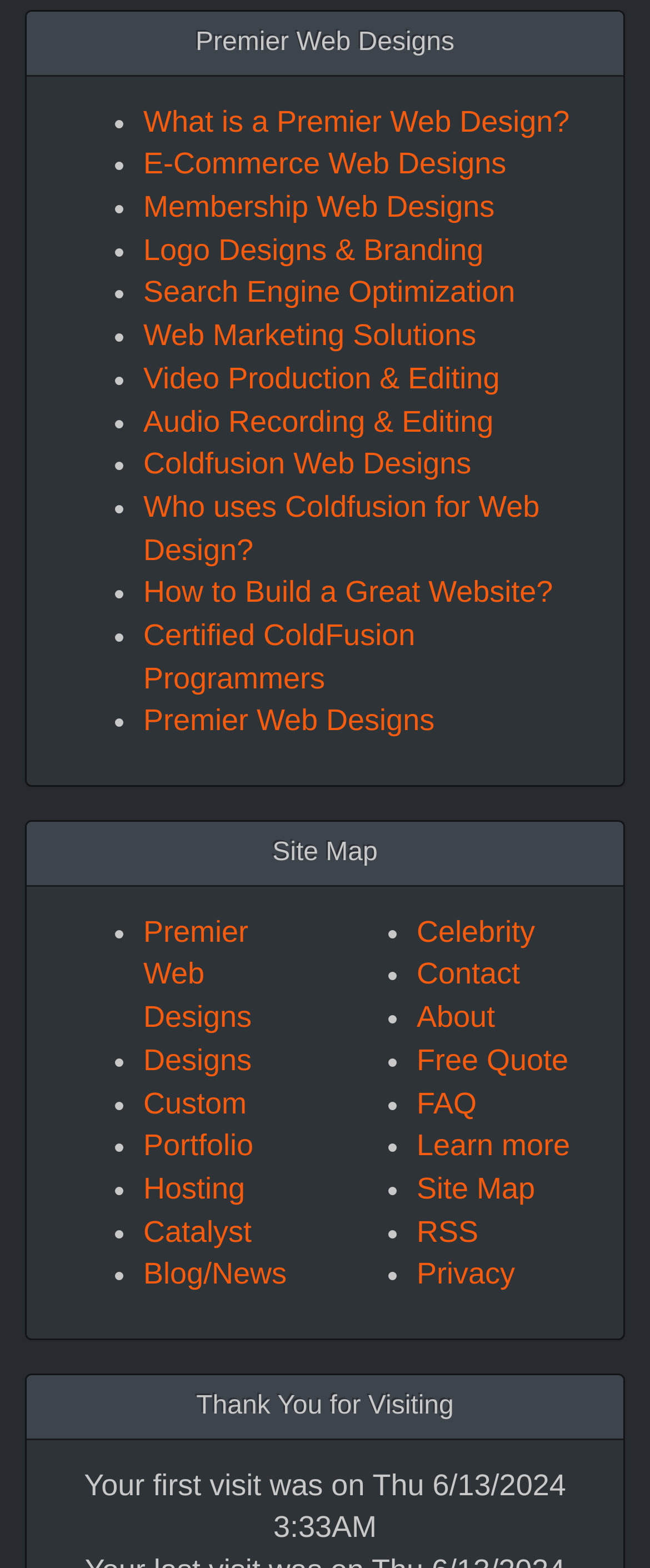How many links are there in the Site Map section?
Give a single word or phrase as your answer by examining the image.

11